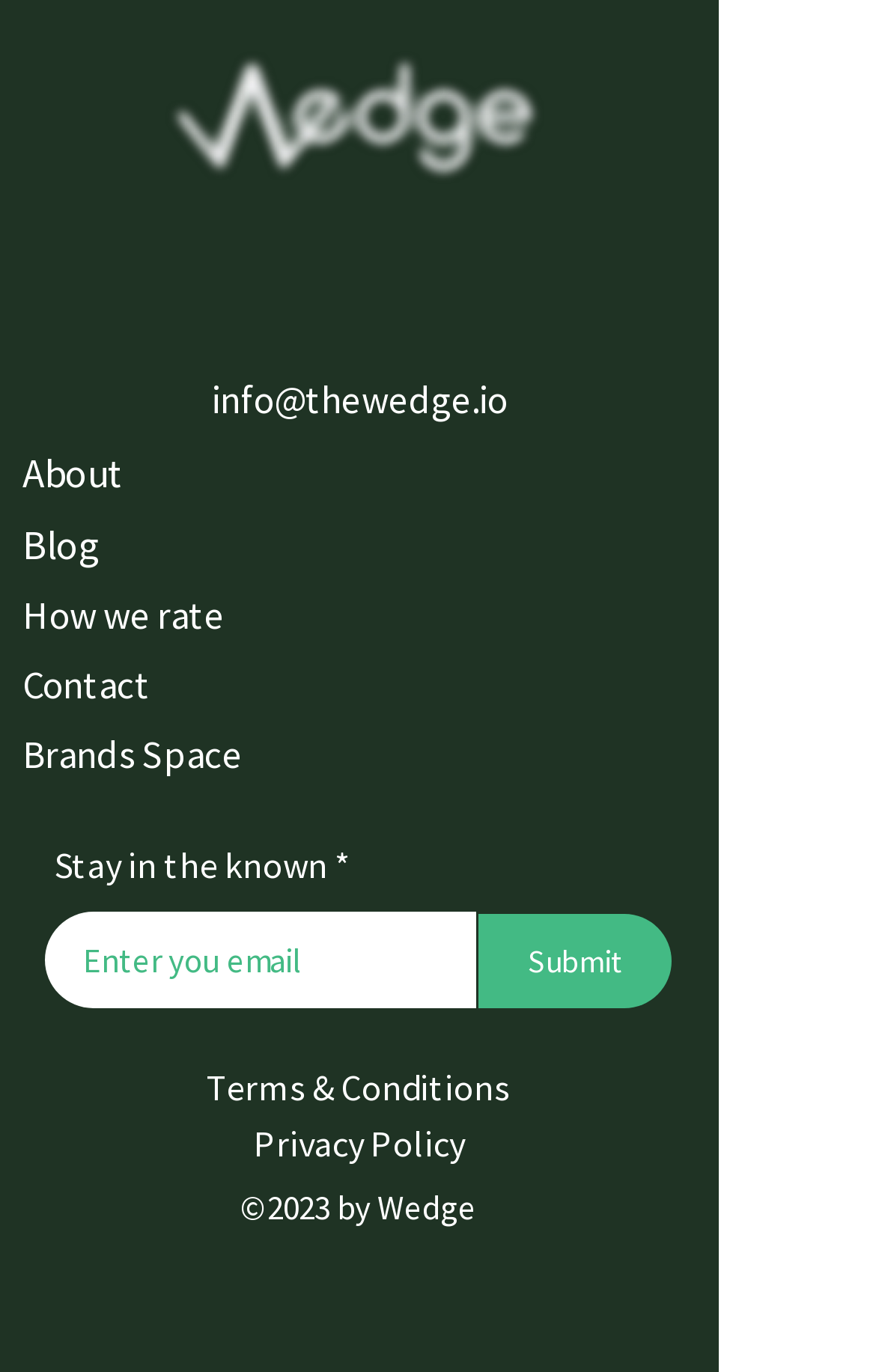How many social media links are there?
Refer to the screenshot and deliver a thorough answer to the question presented.

There are five social media links located in the 'Social Bar' section, which are 'Threads', 'Instagram', 'TikTok', 'Facebook', and 'LinkedIn'.